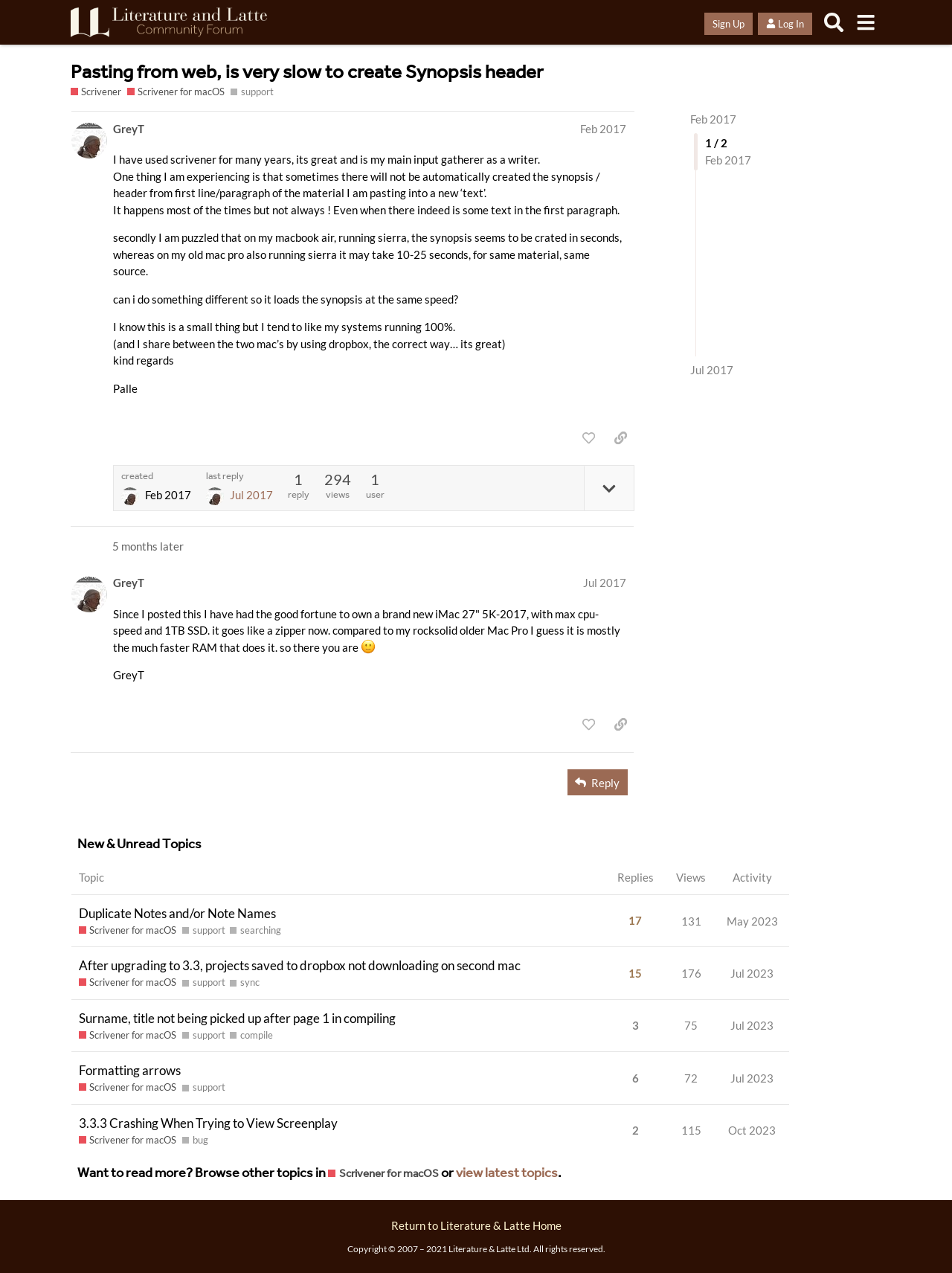Determine the bounding box coordinates of the clickable region to follow the instruction: "Search".

[0.859, 0.005, 0.892, 0.03]